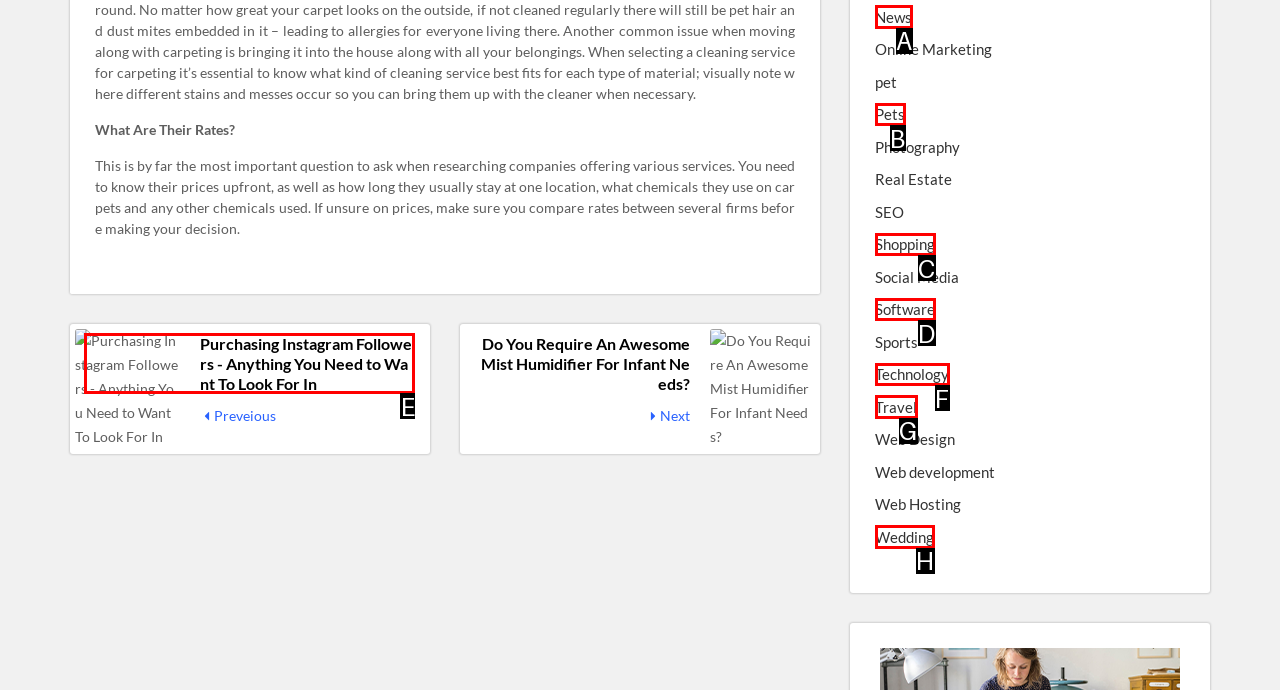From the given options, indicate the letter that corresponds to the action needed to complete this task: Click on 'Purchasing Instagram Followers - Anything You Need to Want To Look For In'. Respond with only the letter.

E